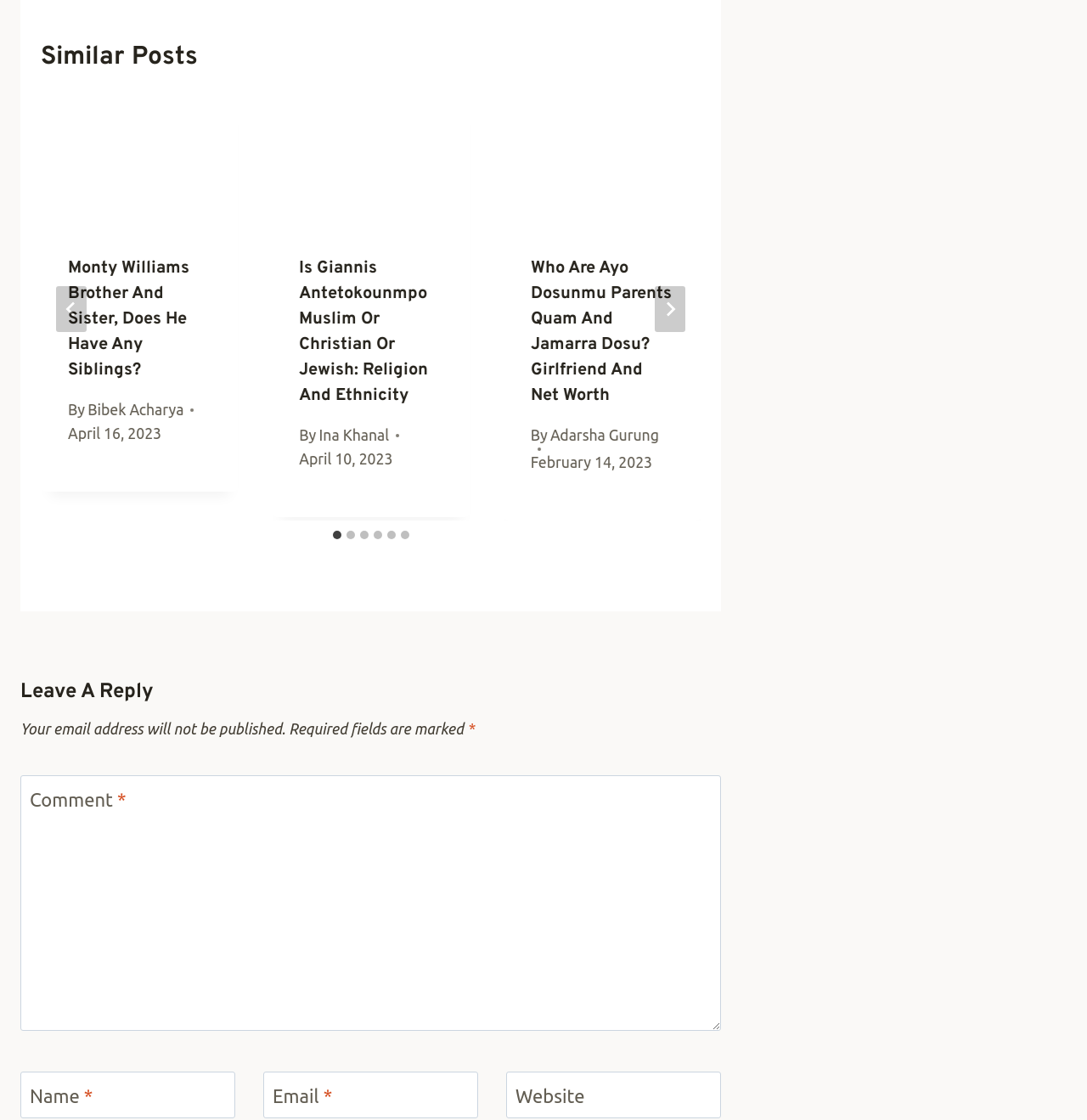Given the description aria-label="Go to last slide", predict the bounding box coordinates of the UI element. Ensure the coordinates are in the format (top-left x, top-left y, bottom-right x, bottom-right y) and all values are between 0 and 1.

[0.052, 0.255, 0.08, 0.296]